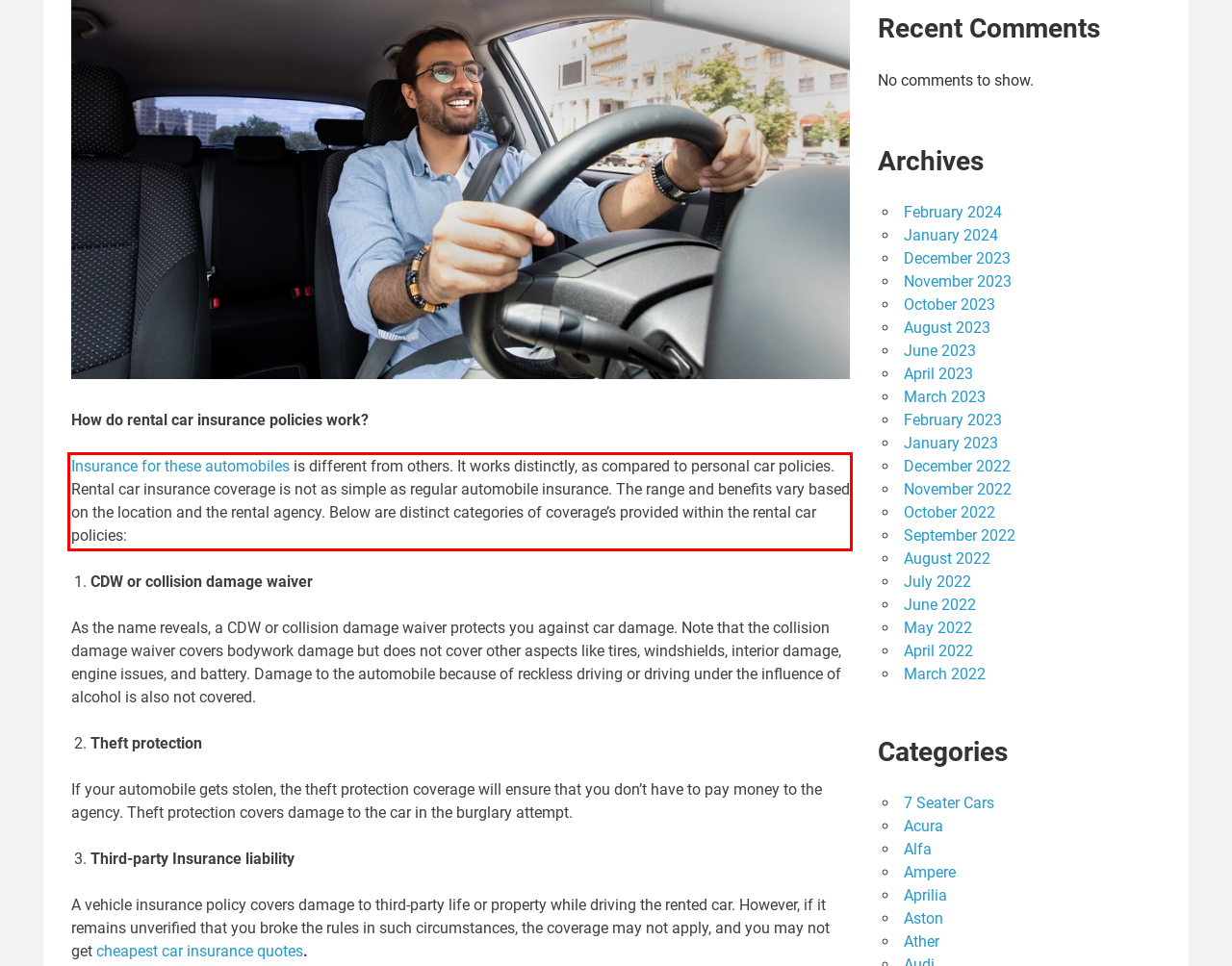Given a webpage screenshot, locate the red bounding box and extract the text content found inside it.

Insurance for these automobiles is different from others. It works distinctly, as compared to personal car policies. Rental car insurance coverage is not as simple as regular automobile insurance. The range and benefits vary based on the location and the rental agency. Below are distinct categories of coverage’s provided within the rental car policies: